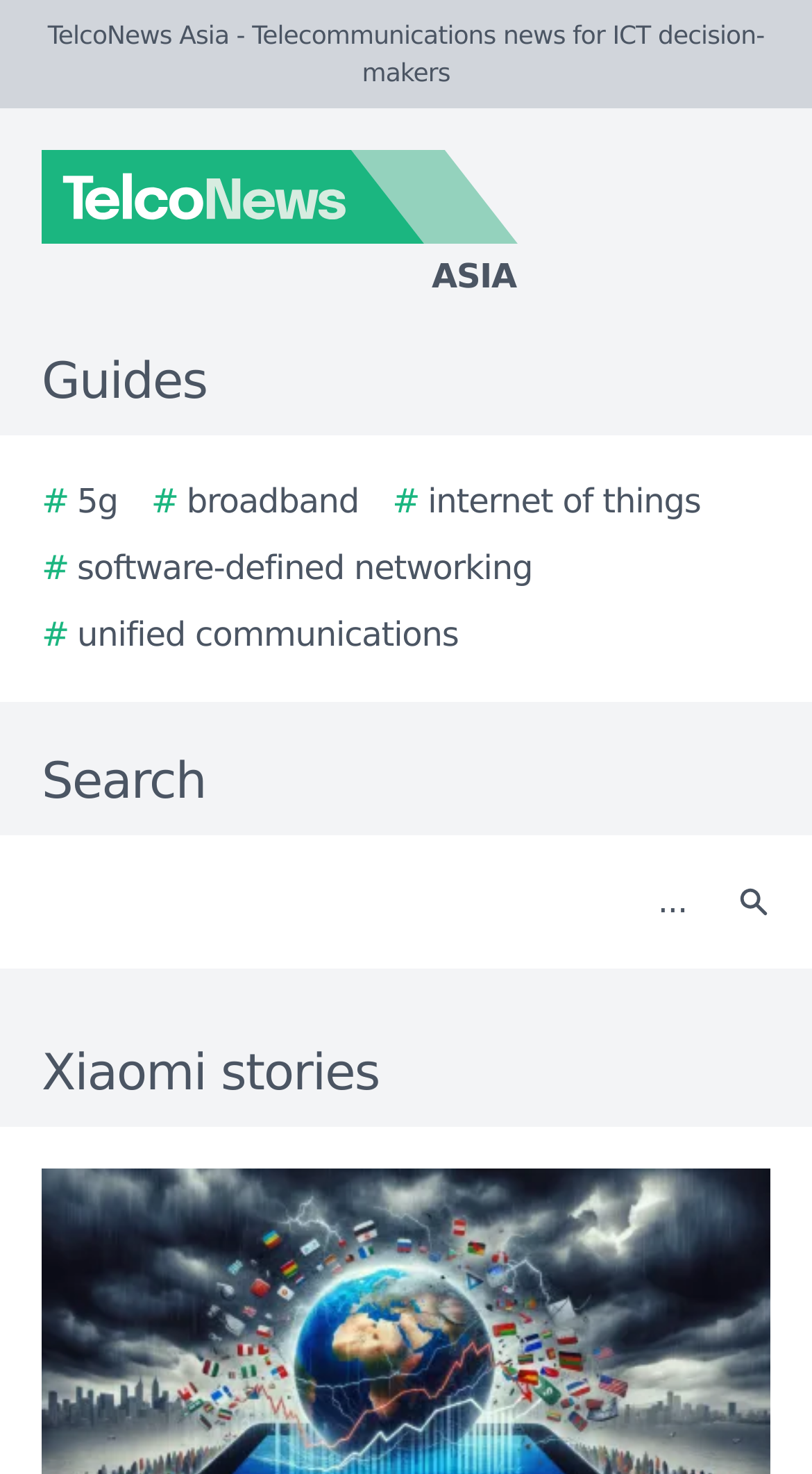Please identify the bounding box coordinates of the element that needs to be clicked to execute the following command: "View 5G guides". Provide the bounding box using four float numbers between 0 and 1, formatted as [left, top, right, bottom].

[0.051, 0.324, 0.145, 0.358]